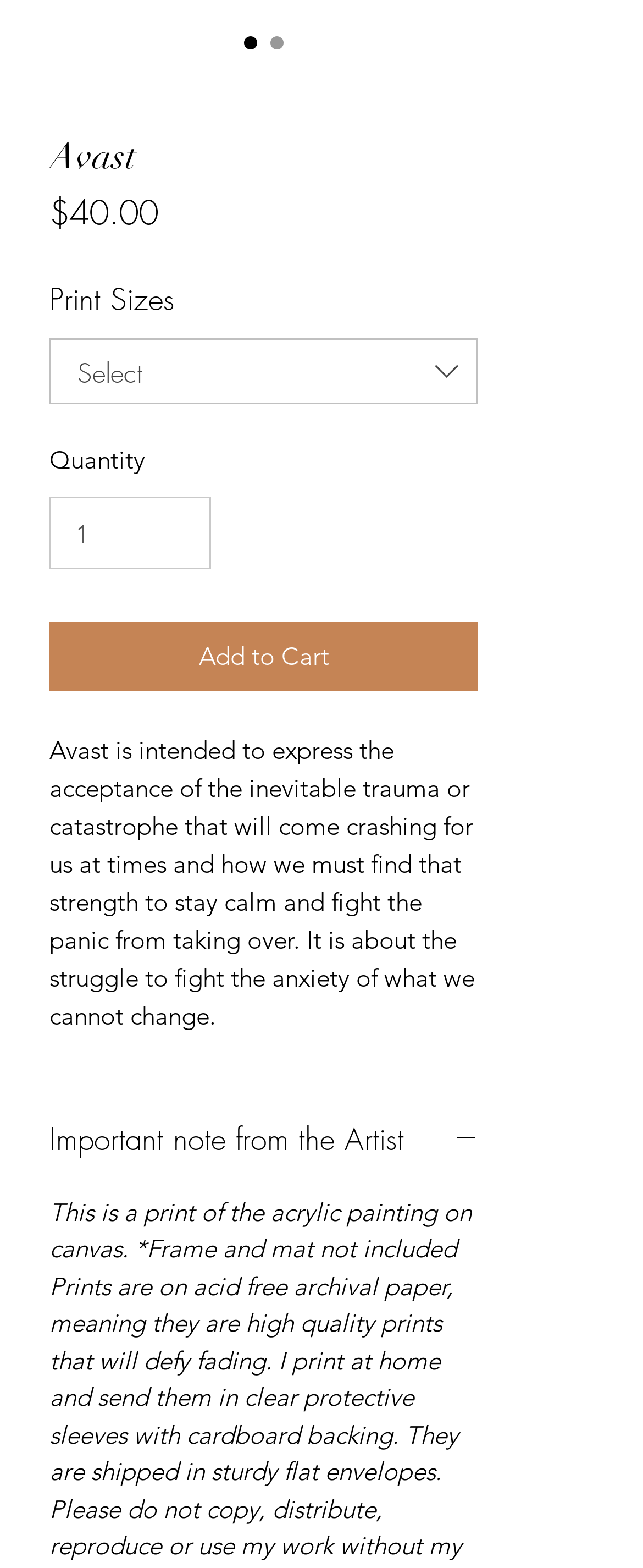What is the material of the print?
Kindly answer the question with as much detail as you can.

The StaticText element with bounding box coordinates [0.077, 0.81, 0.713, 0.949] mentions that 'Prints are on acid free archival paper', indicating the material of the print.